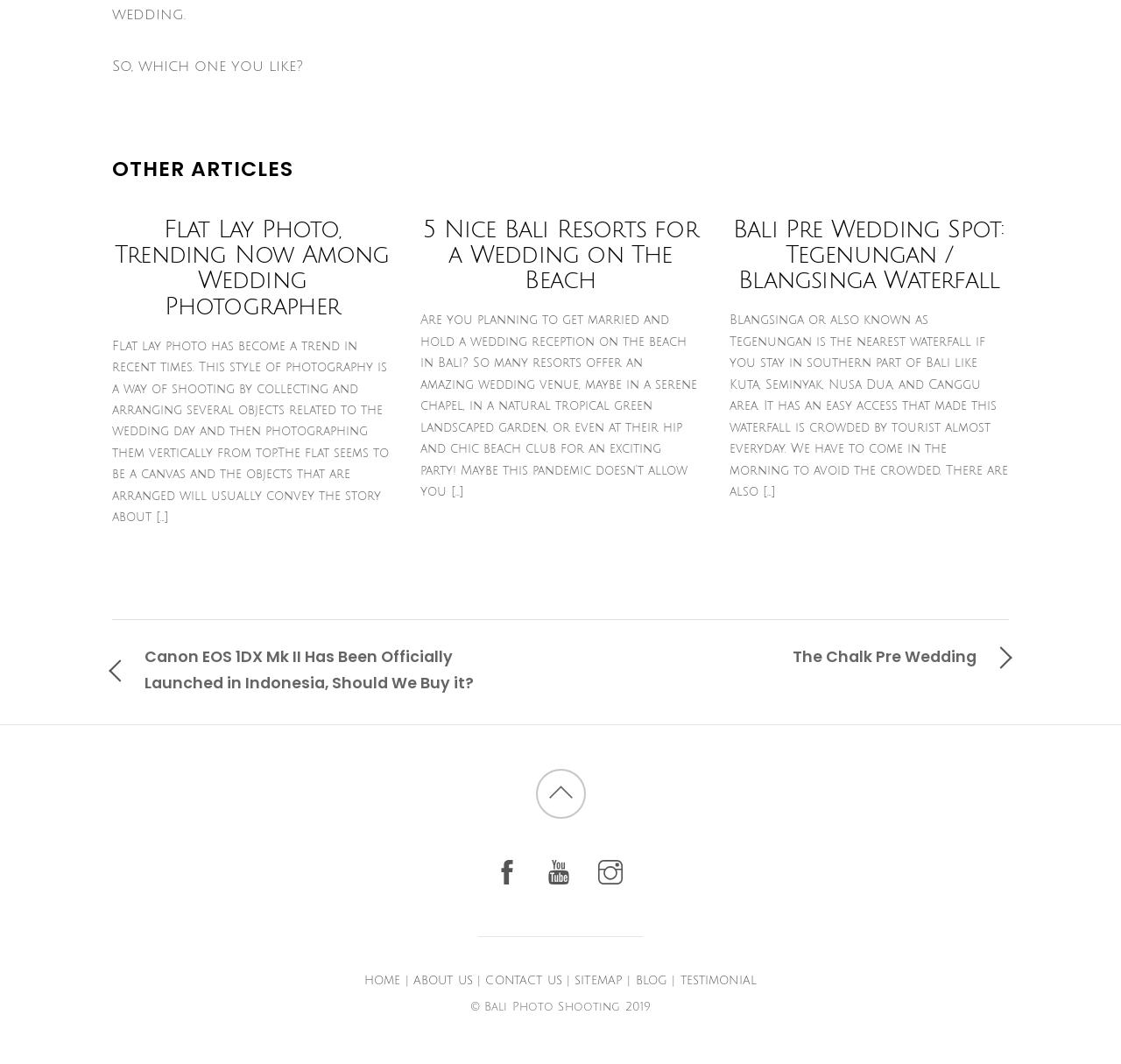Pinpoint the bounding box coordinates for the area that should be clicked to perform the following instruction: "Click on the 'LoConti Law Group LLC' image".

None